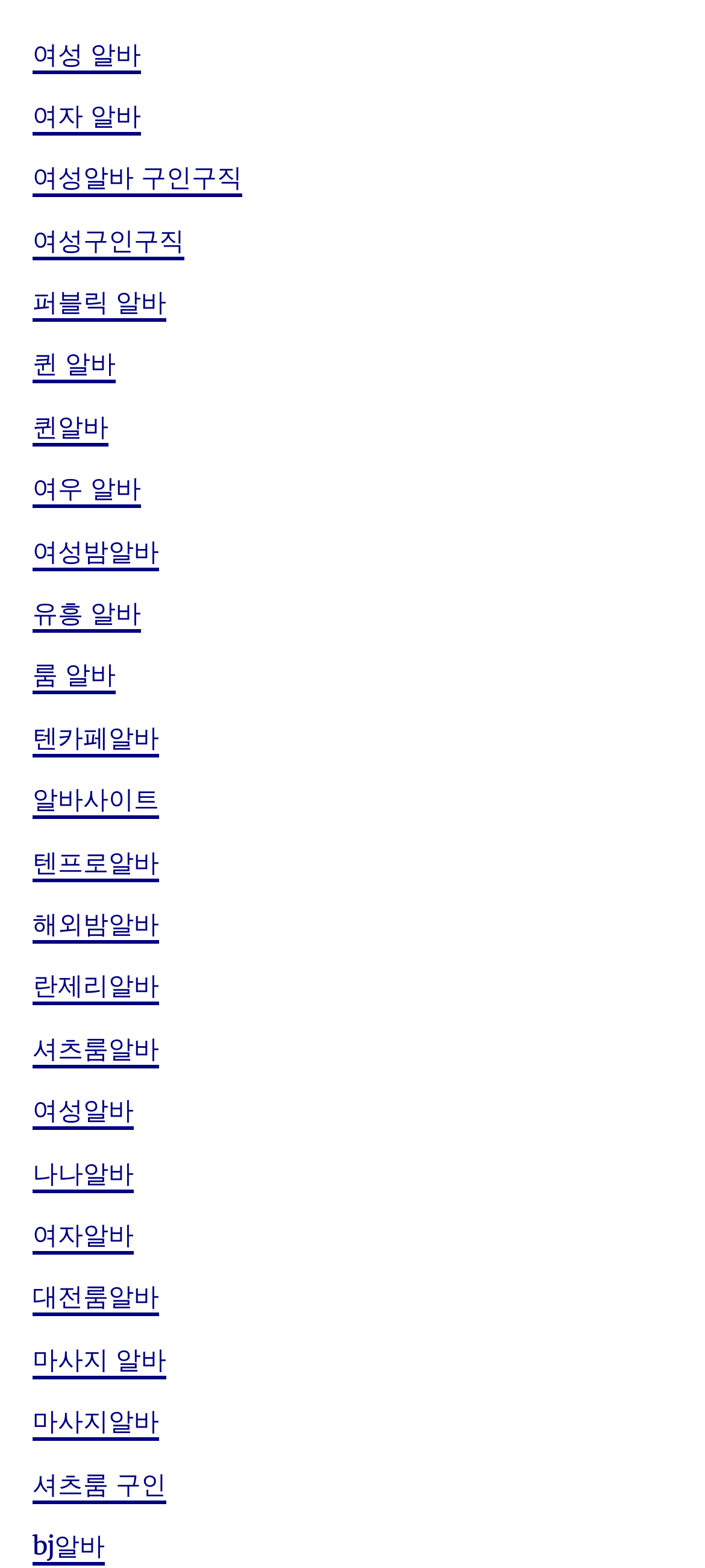Please identify the bounding box coordinates of where to click in order to follow the instruction: "Visit 여우 알바 page".

[0.046, 0.301, 0.2, 0.324]